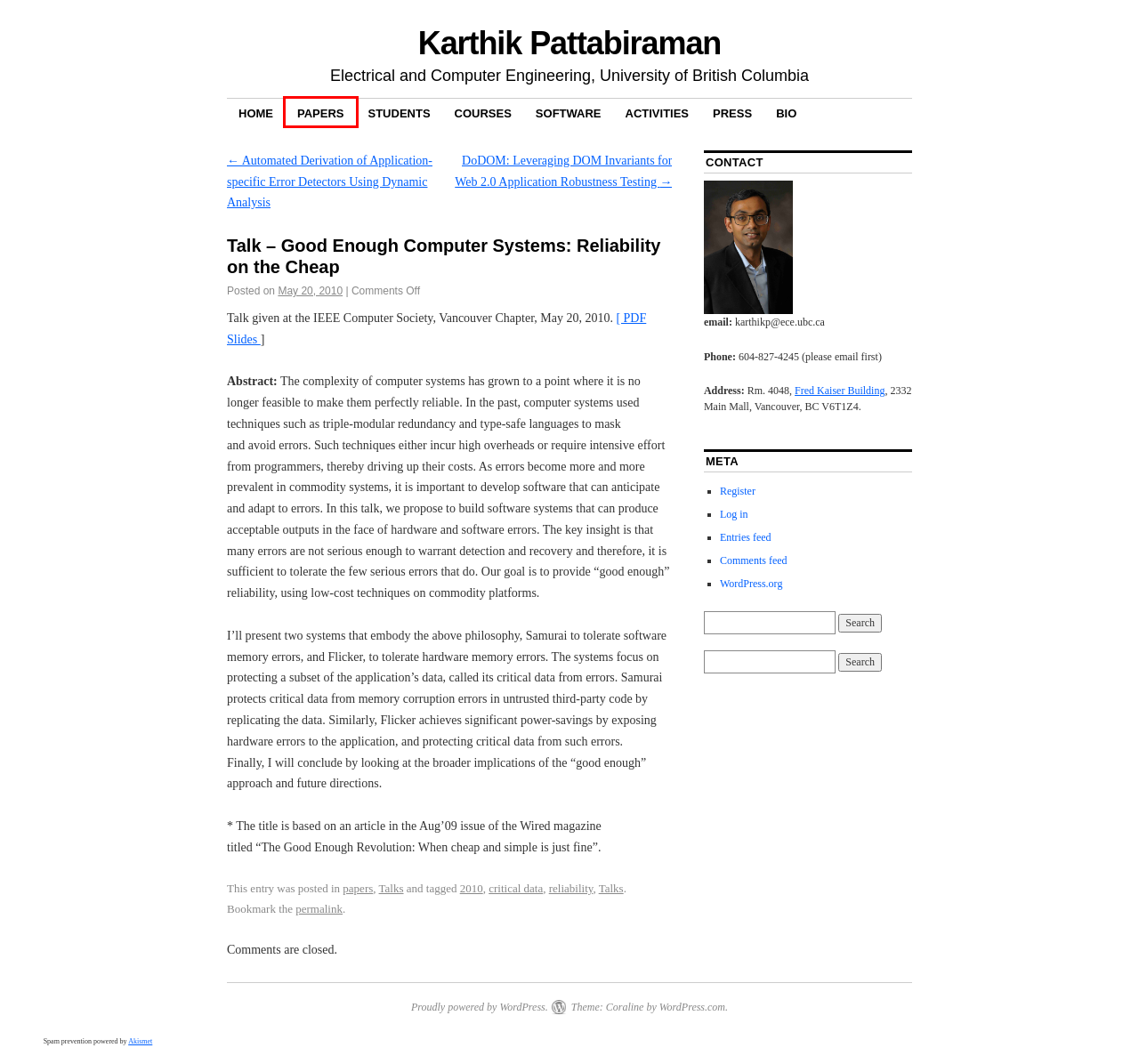You are given a screenshot of a webpage with a red rectangle bounding box around an element. Choose the best webpage description that matches the page after clicking the element in the bounding box. Here are the candidates:
A. Comments for Karthik Pattabiraman
B. Papers | Karthik Pattabiraman
C. Blog Tool, Publishing Platform, and CMS – WordPress.org
D. WordPress Themes — WordPress.com
E. Karthik Pattabiraman
F. Bio | Karthik Pattabiraman
G. Students | Karthik Pattabiraman
H. Wayfinding at UBC - Vancouver Campus | UBC Map

B